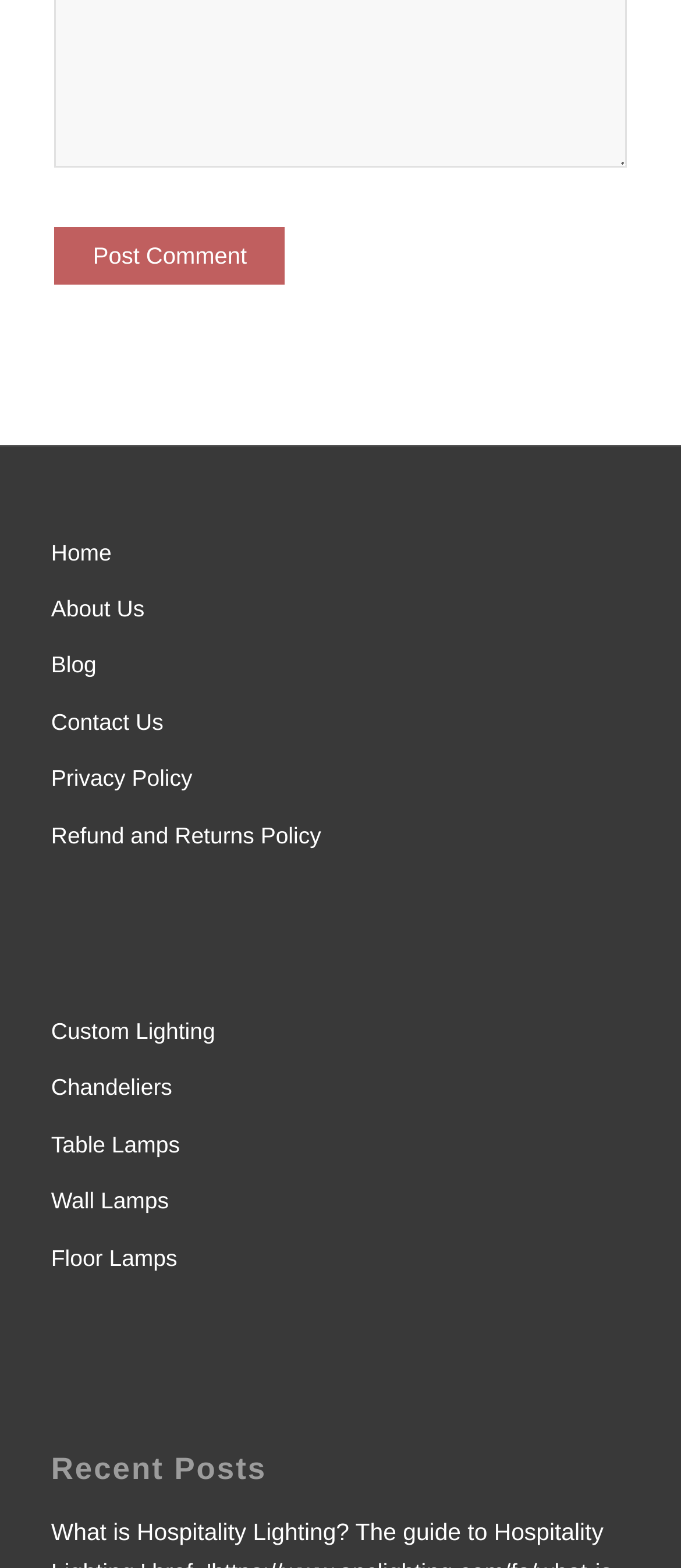Locate the bounding box coordinates of the element that needs to be clicked to carry out the instruction: "Go to the 'Home' page". The coordinates should be given as four float numbers ranging from 0 to 1, i.e., [left, top, right, bottom].

[0.075, 0.335, 0.925, 0.371]